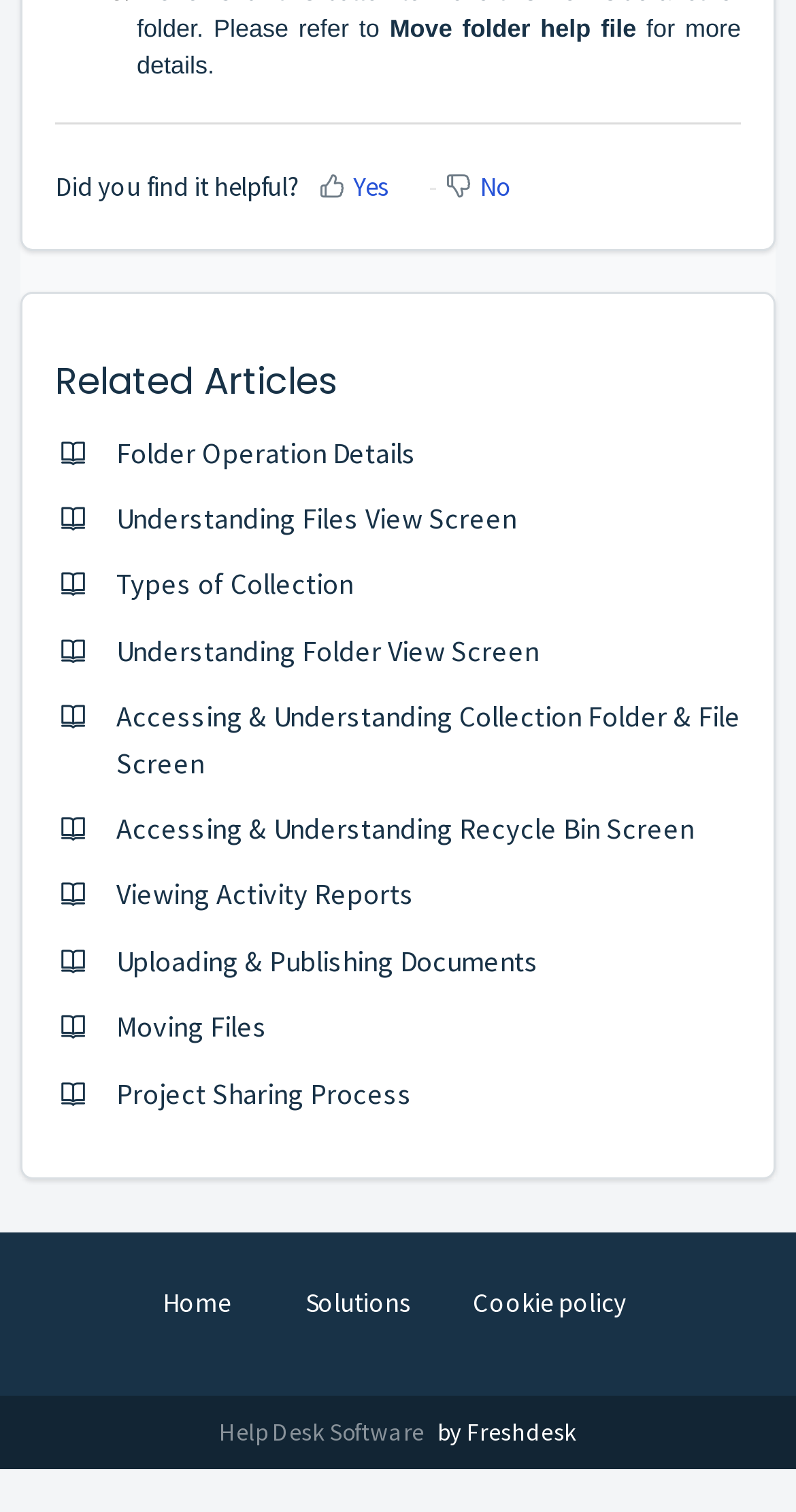Find the bounding box of the UI element described as: "Move folder help file". The bounding box coordinates should be given as four float values between 0 and 1, i.e., [left, top, right, bottom].

[0.489, 0.009, 0.799, 0.028]